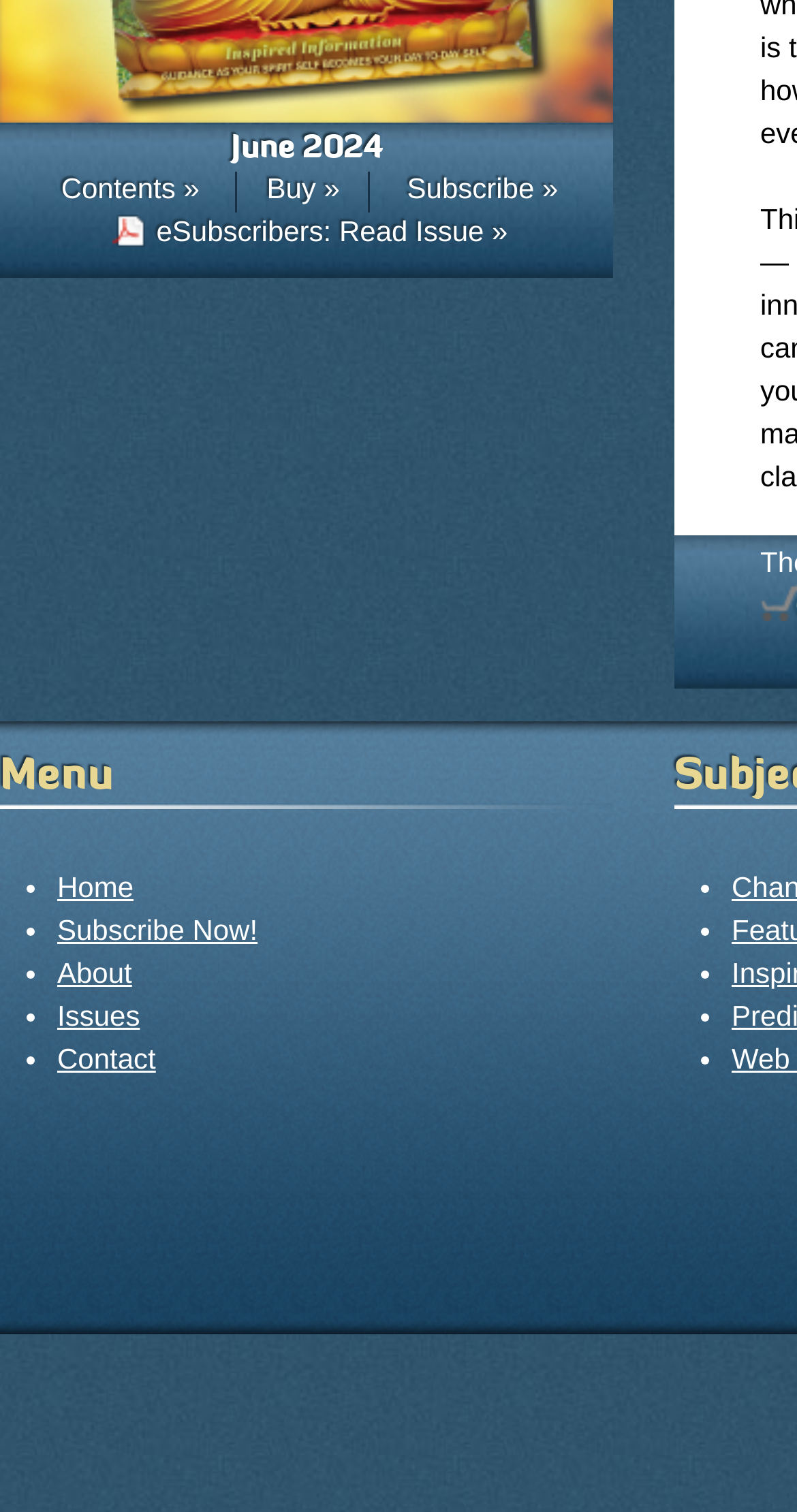Give a one-word or short-phrase answer to the following question: 
What is the position of the 'Subscribe »' link?

Middle